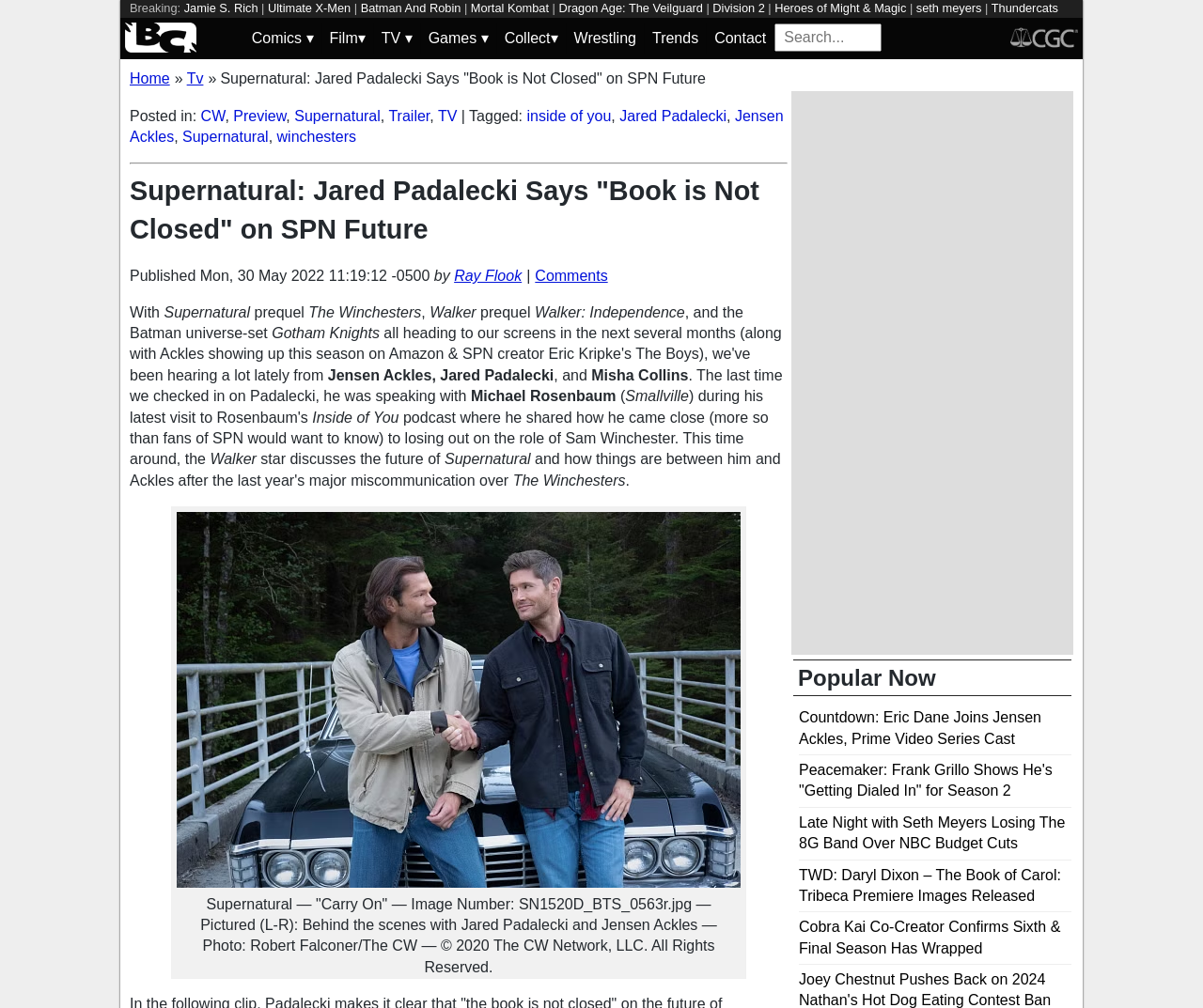Can you specify the bounding box coordinates for the region that should be clicked to fulfill this instruction: "Read the article about Jared Padalecki".

[0.183, 0.07, 0.587, 0.085]